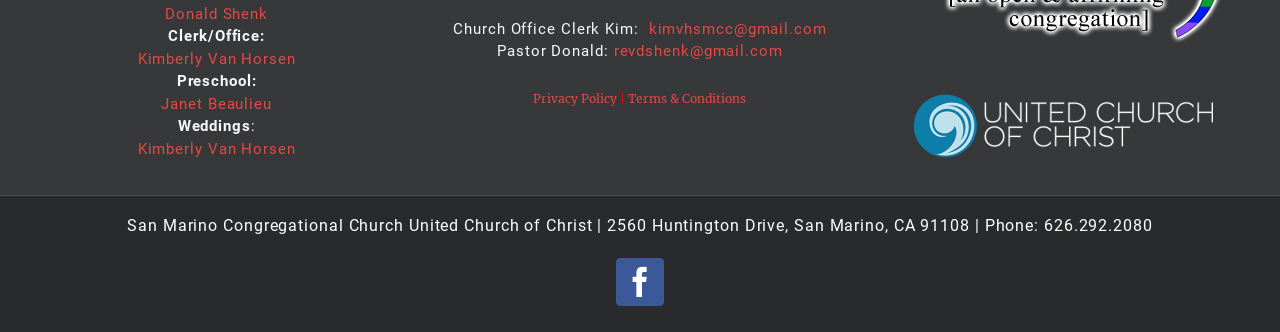Identify the bounding box coordinates of the clickable region necessary to fulfill the following instruction: "Contact Pastor Donald". The bounding box coordinates should be four float numbers between 0 and 1, i.e., [left, top, right, bottom].

[0.479, 0.127, 0.612, 0.181]